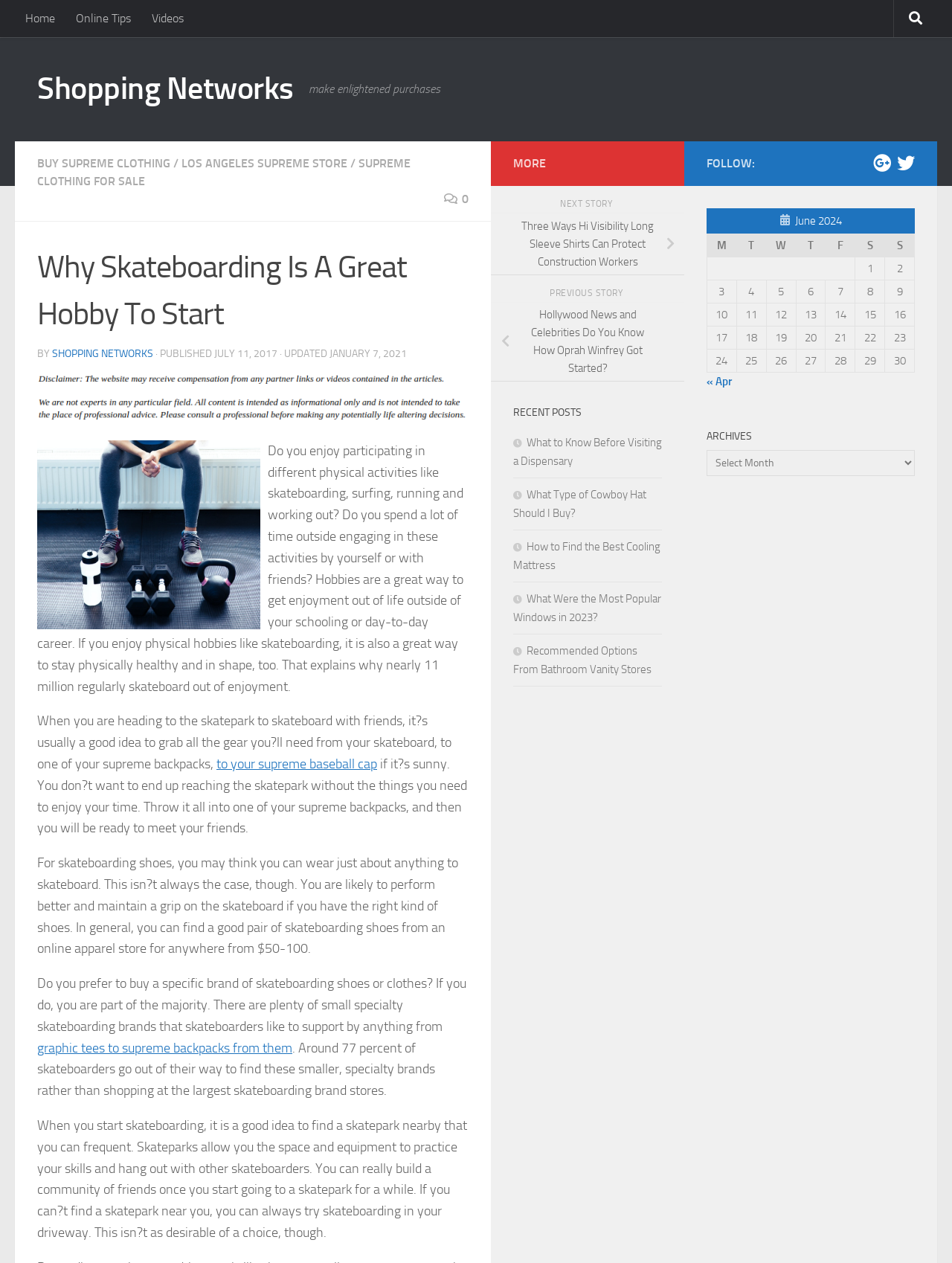Give a one-word or phrase response to the following question: What is recommended to wear for skateboarding?

Skateboarding shoes